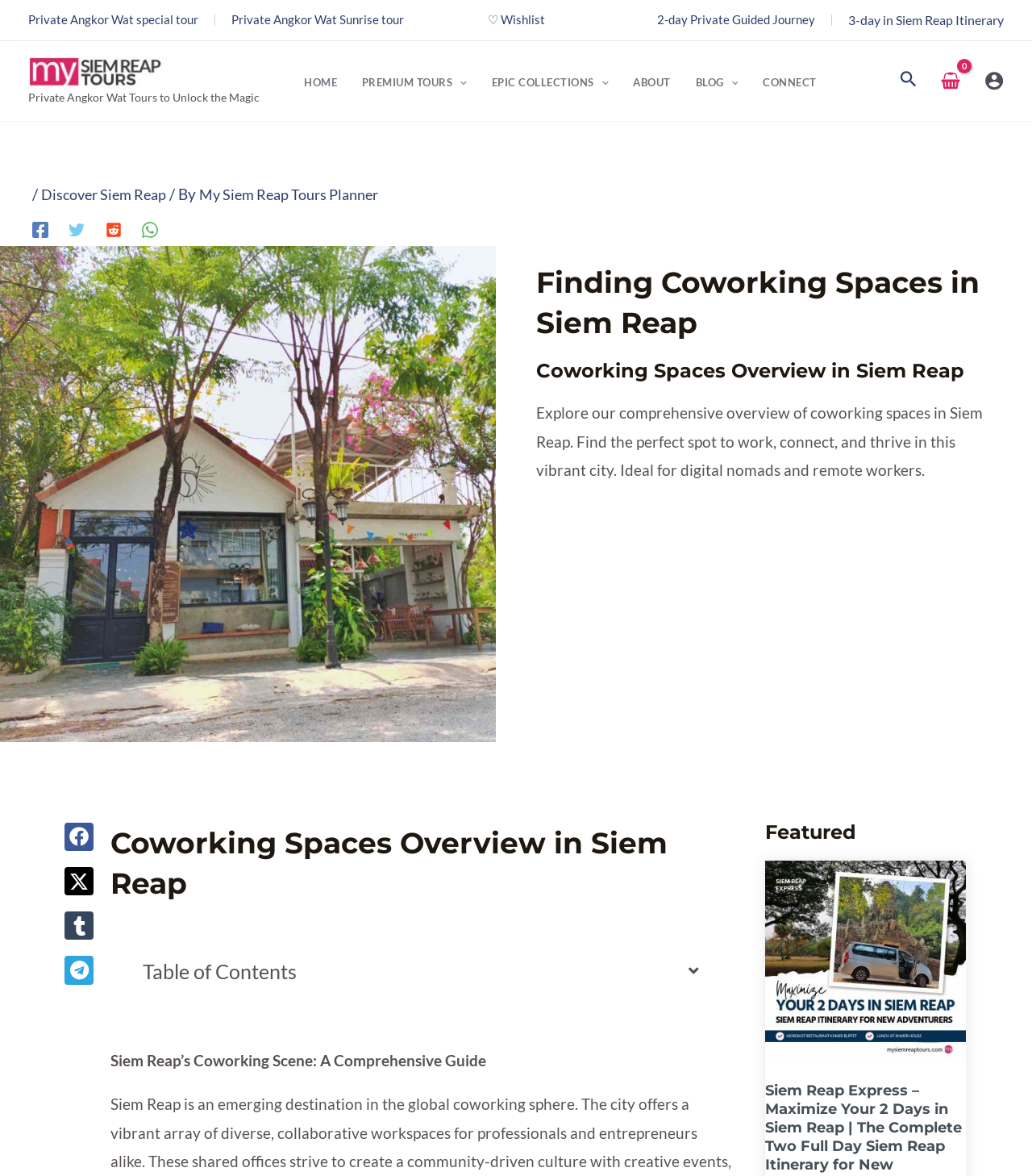Locate the bounding box coordinates of the element to click to perform the following action: 'Share on facebook'. The coordinates should be given as four float values between 0 and 1, in the form of [left, top, right, bottom].

[0.059, 0.699, 0.095, 0.723]